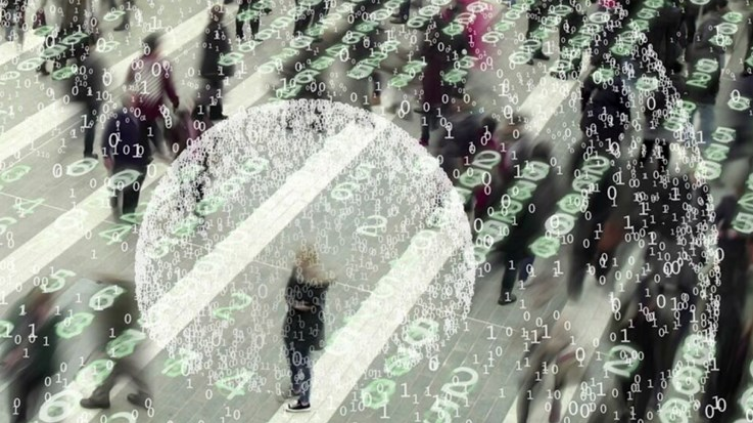Examine the image and give a thorough answer to the following question:
What is the background of the image?

The caption describes the image as featuring a blurred street scene bustling with pedestrians, which serves as the background for the figure in the foreground and the visual overlay of binary code.